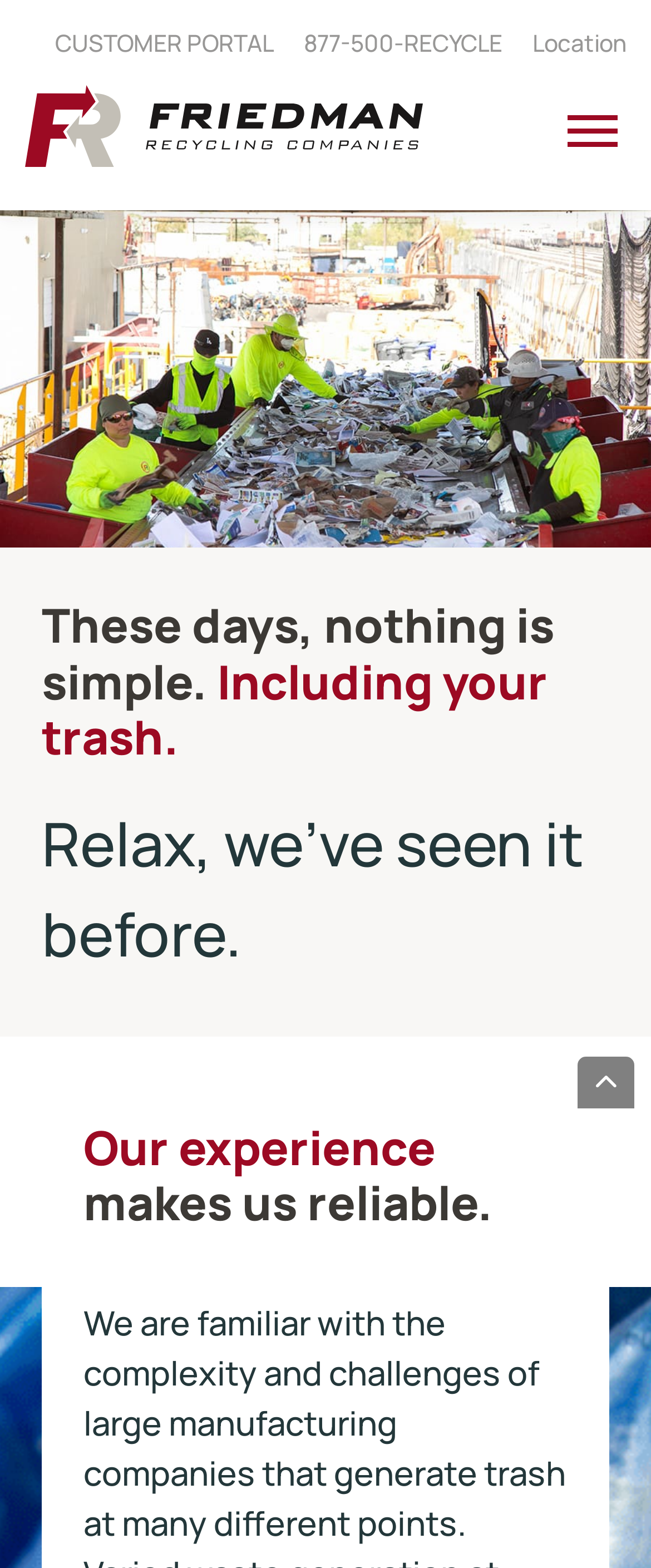Give a concise answer using only one word or phrase for this question:
How many headings are in the menu?

2